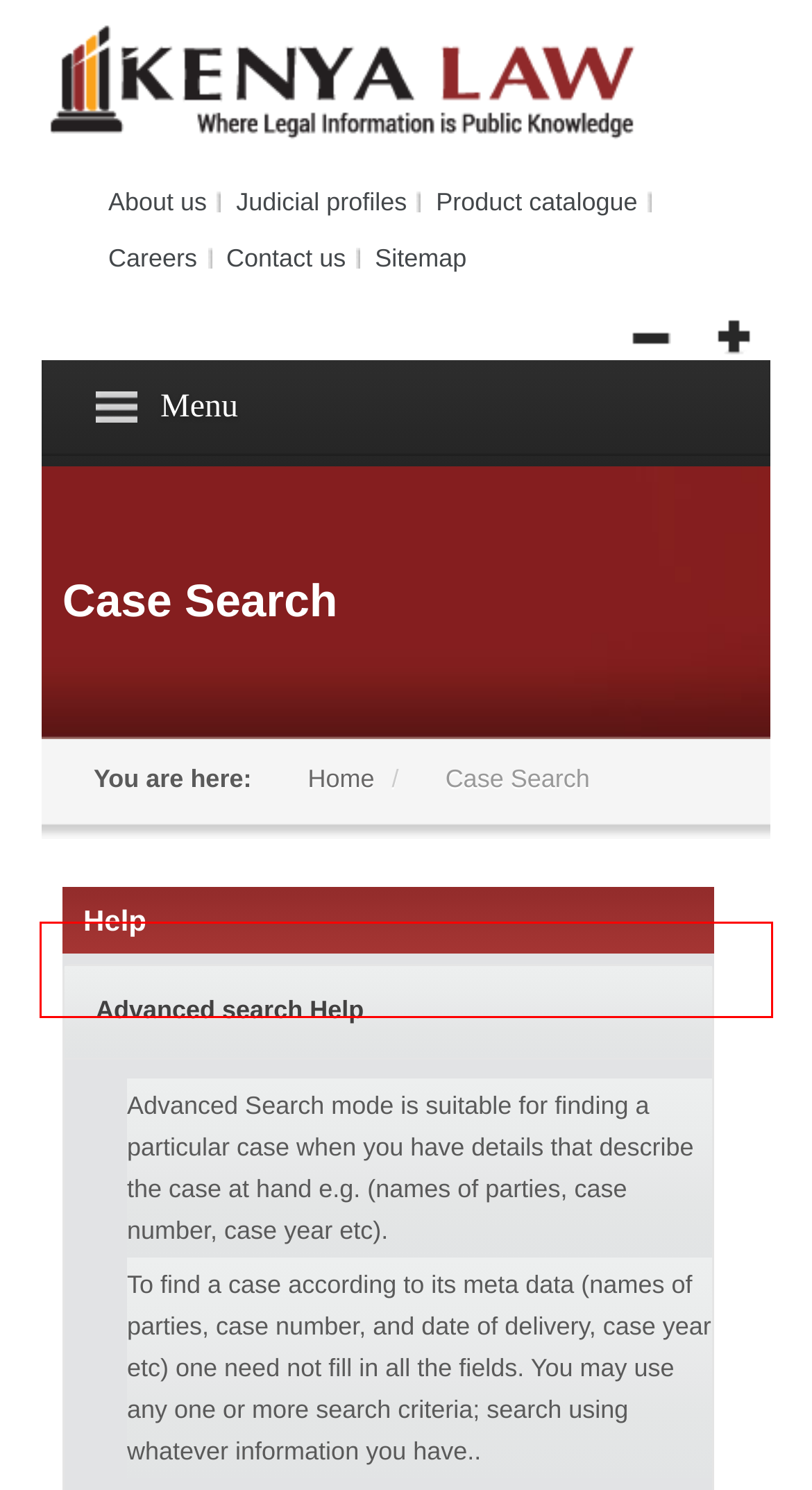Analyze the given webpage screenshot and identify the UI element within the red bounding box. Select the webpage description that best matches what you expect the new webpage to look like after clicking the element. Here are the candidates:
A. Kenya Law Cases Database
B. Kenya Law: Process Servers
C. Kenya Law: Gazette Vol. CXVI-No. 1 Dated 3rd January 2014
D. Kenya Law: About Us
E. Kenya Law: All Bench Bulletins
F. Kenya Law: The Constitution of Kenya
G. Kenya Law: Contact Page
H. Kenya Law | Kenya Gazette

H